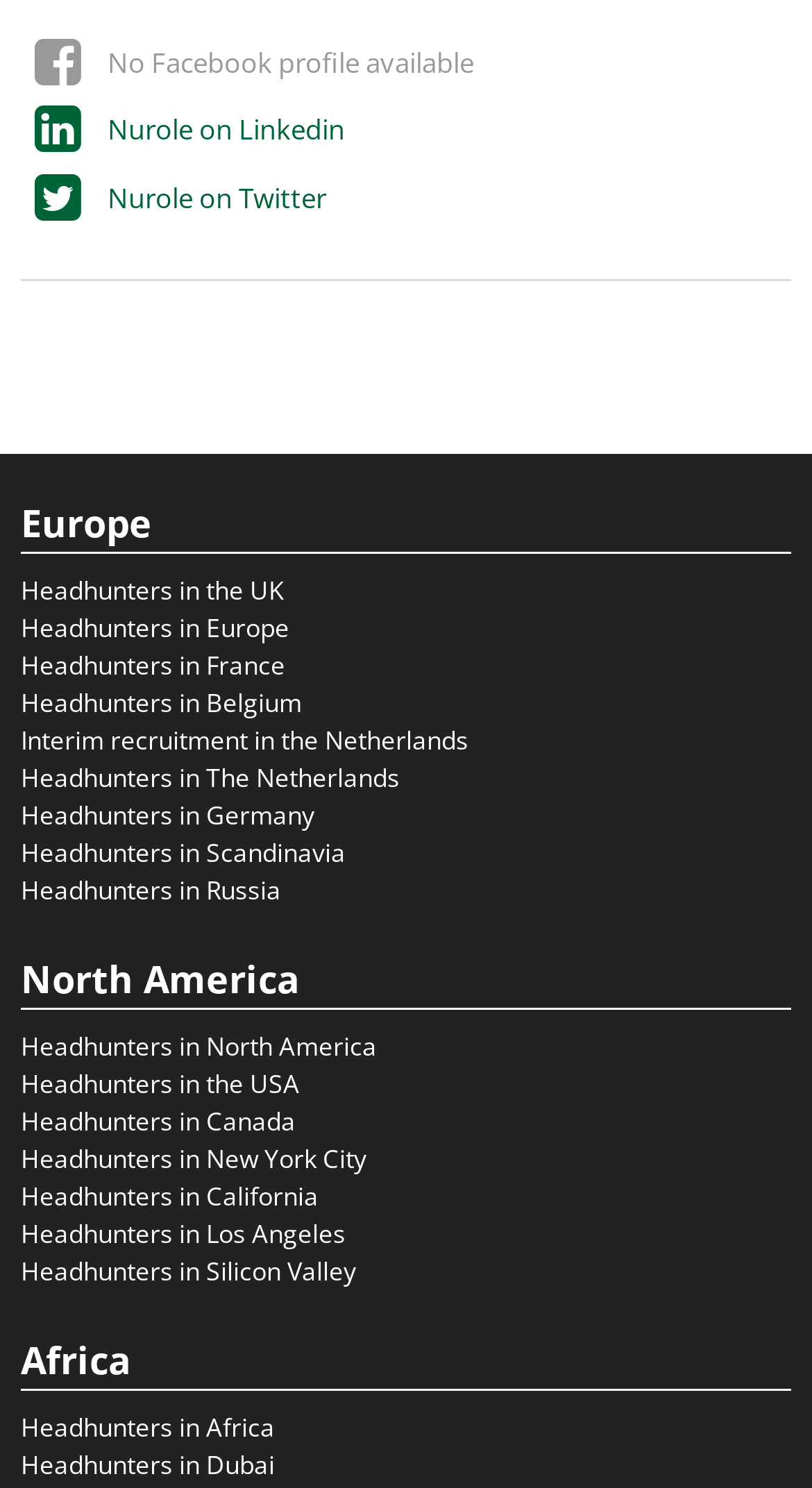Provide the bounding box coordinates of the HTML element this sentence describes: "Headhunters in Belgium". The bounding box coordinates consist of four float numbers between 0 and 1, i.e., [left, top, right, bottom].

[0.026, 0.46, 0.372, 0.484]